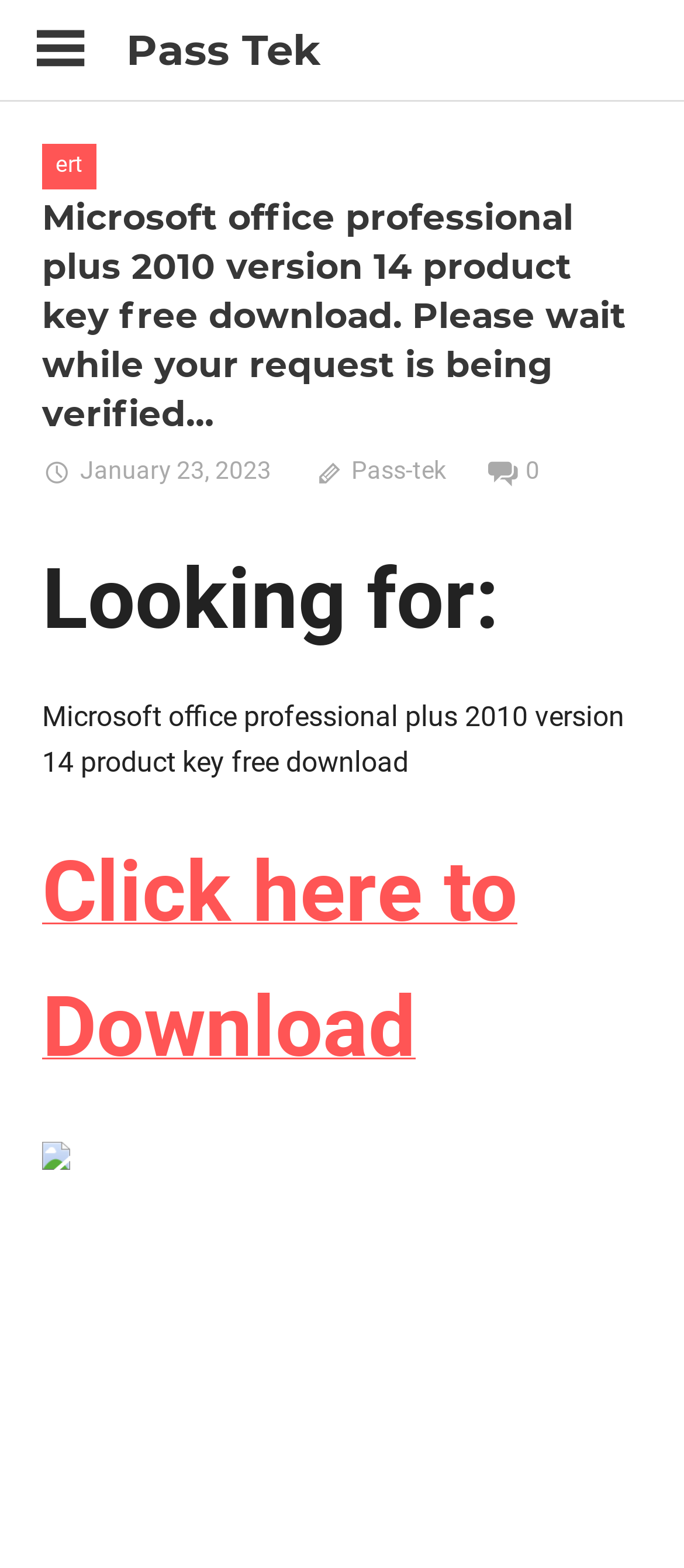Please specify the bounding box coordinates of the element that should be clicked to execute the given instruction: 'Download Microsoft office professional plus 2010 version 14 product key'. Ensure the coordinates are four float numbers between 0 and 1, expressed as [left, top, right, bottom].

[0.062, 0.571, 0.756, 0.678]